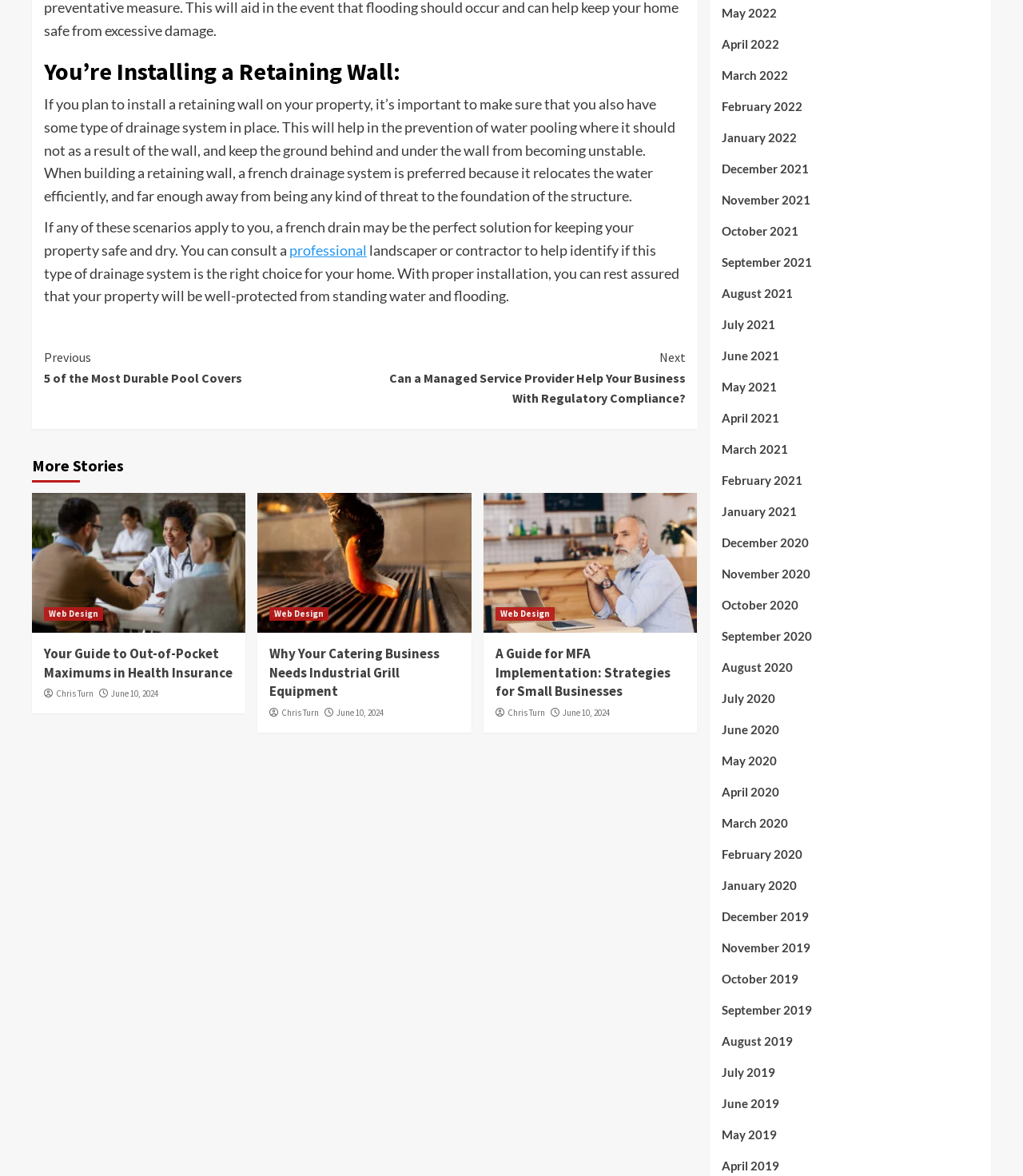Please locate the bounding box coordinates of the element that should be clicked to achieve the given instruction: "Click on 'Continue Reading'".

[0.043, 0.289, 0.67, 0.355]